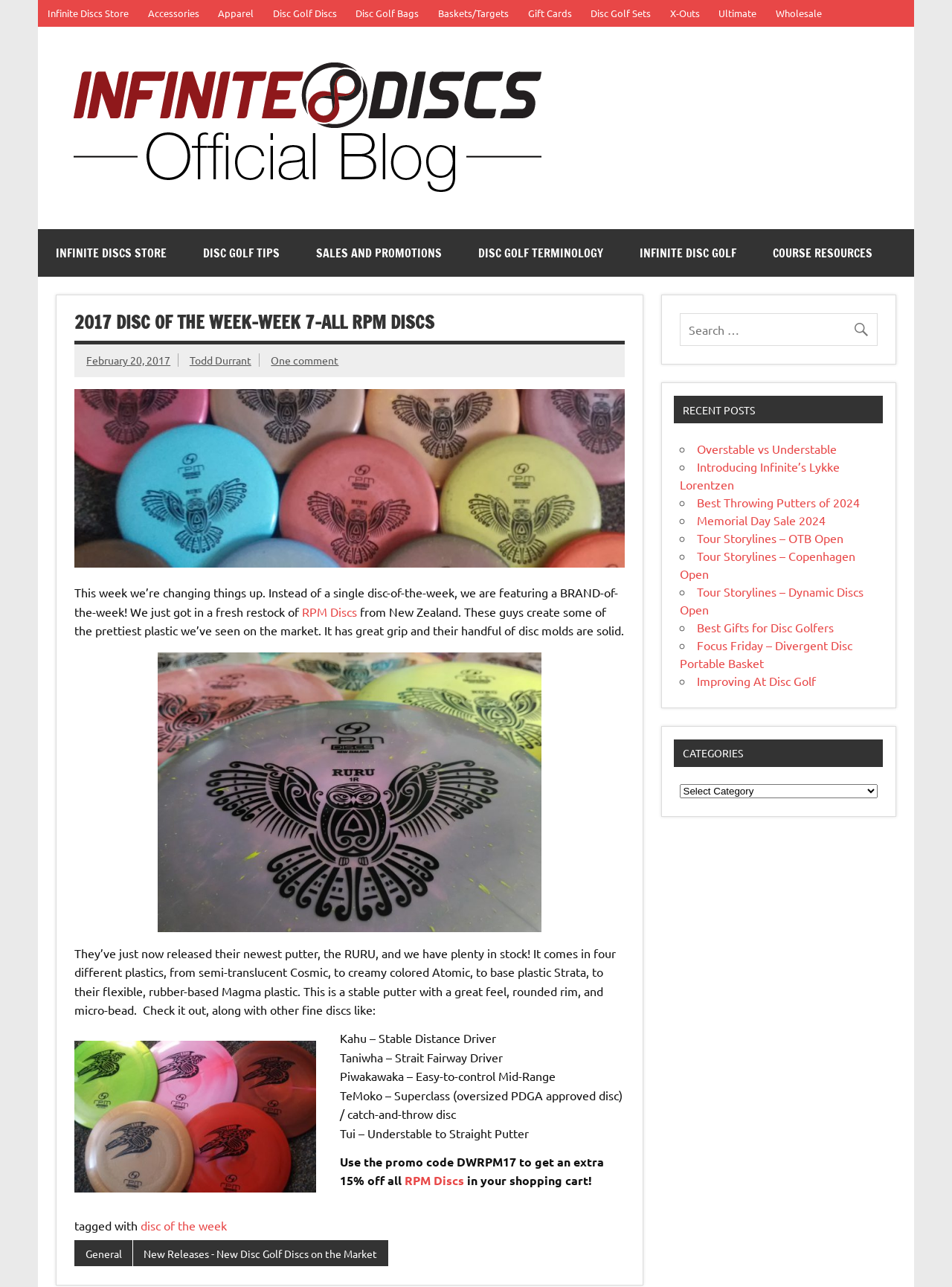Locate the bounding box coordinates of the clickable area to execute the instruction: "Click the 'Next' button". Provide the coordinates as four float numbers between 0 and 1, represented as [left, top, right, bottom].

None